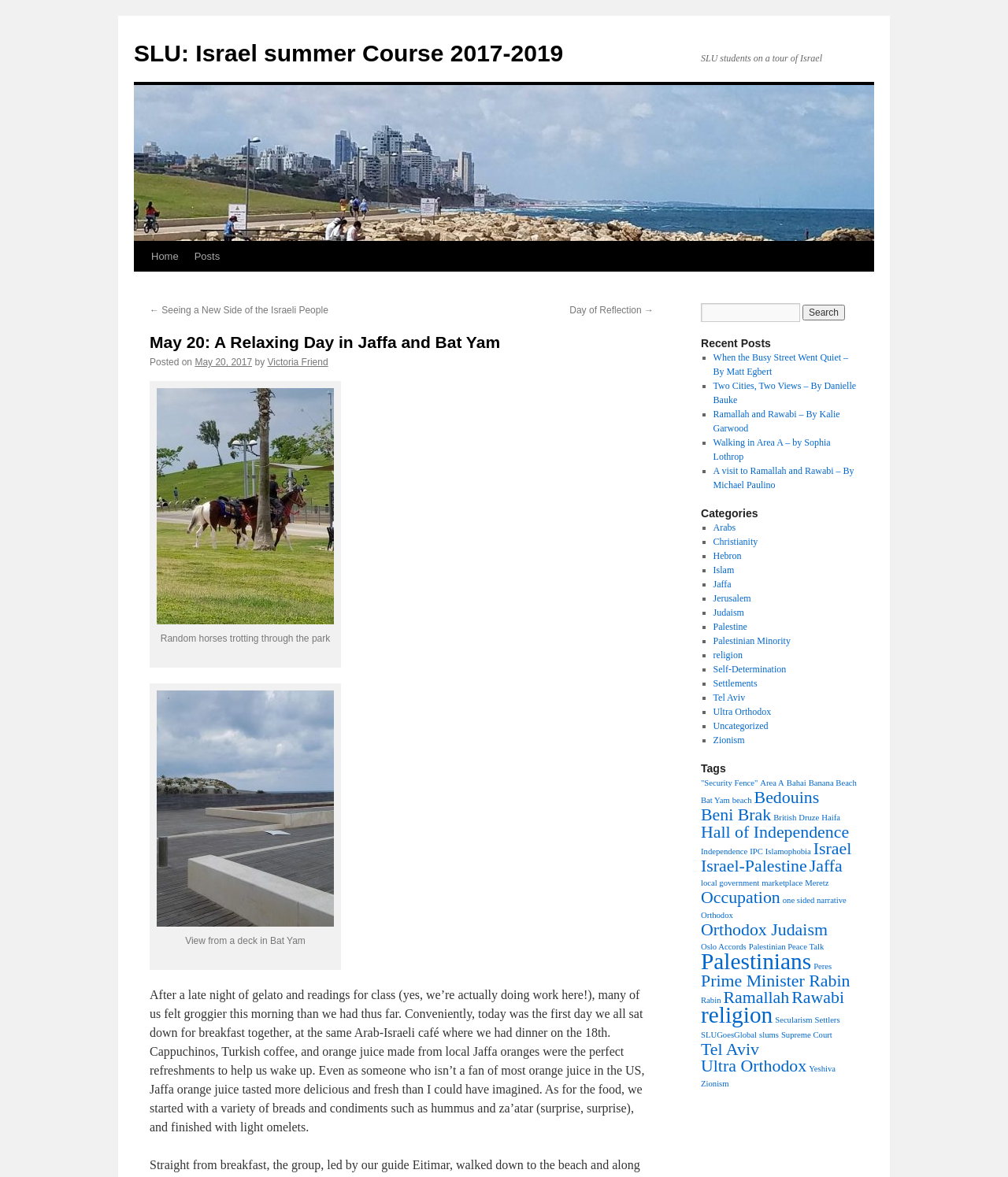Identify the bounding box coordinates for the UI element described by the following text: "Tel Aviv". Provide the coordinates as four float numbers between 0 and 1, in the format [left, top, right, bottom].

[0.707, 0.588, 0.739, 0.597]